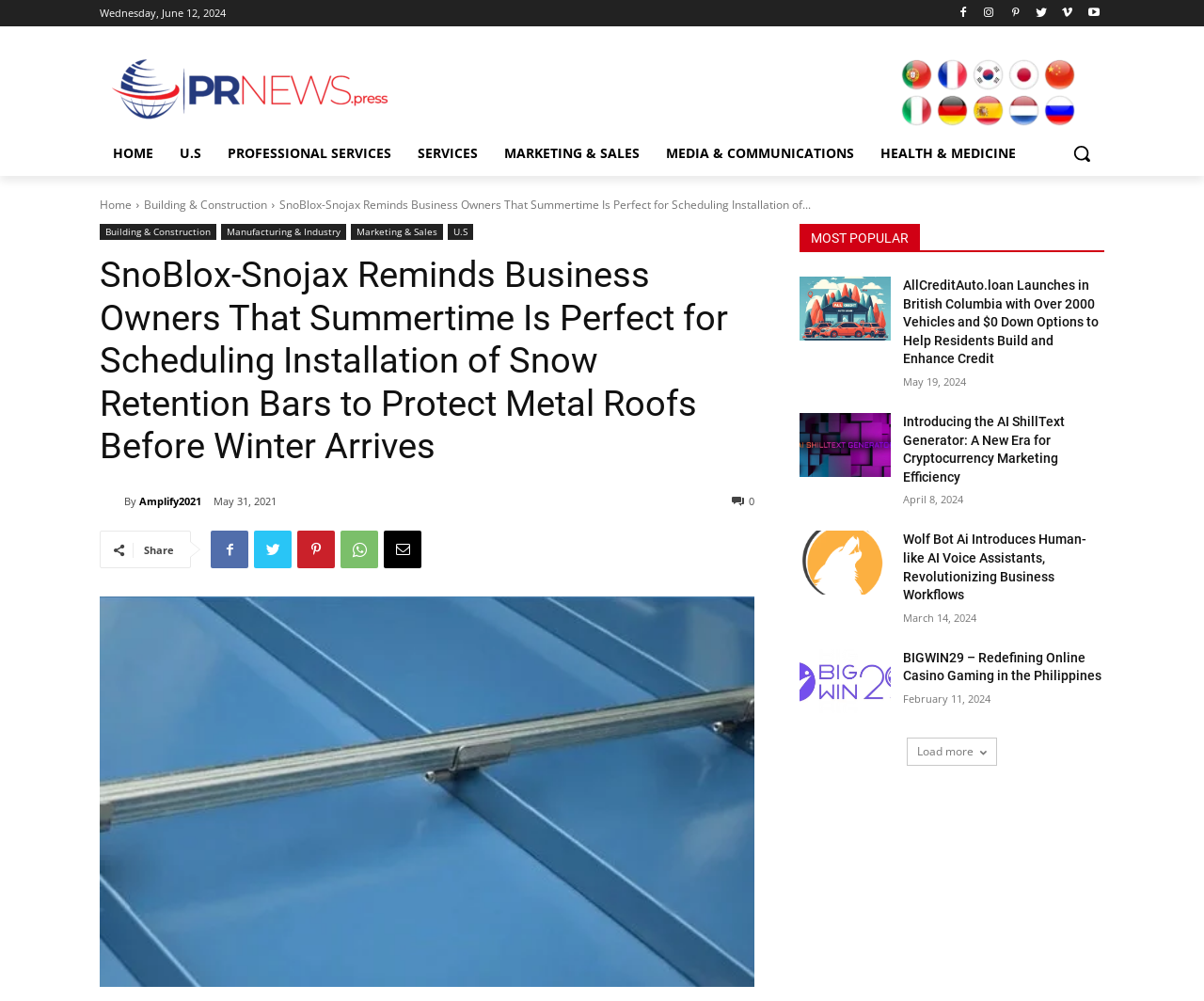Locate the bounding box of the UI element described by: "Load more" in the given webpage screenshot.

[0.753, 0.737, 0.828, 0.765]